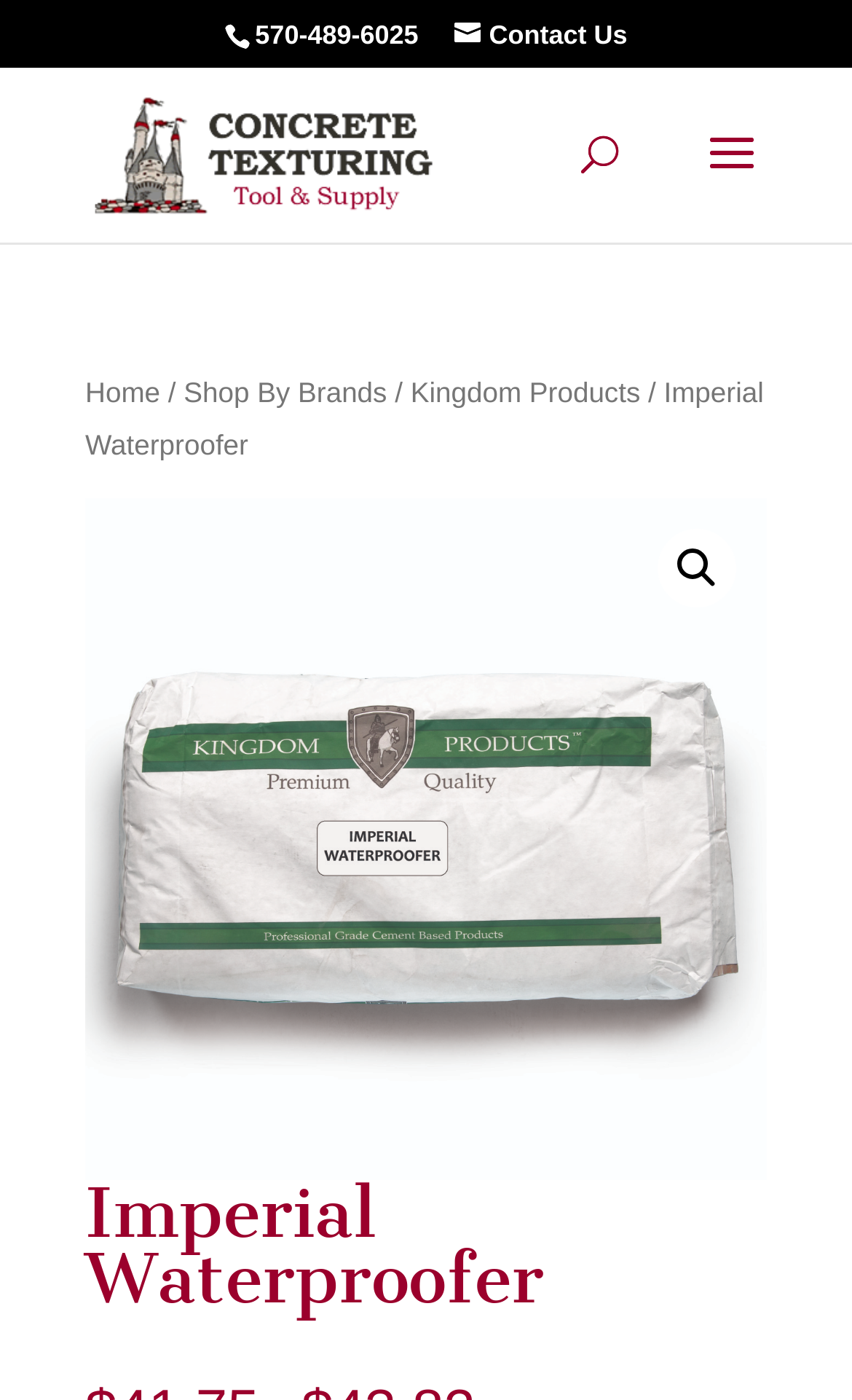Determine the bounding box coordinates of the region I should click to achieve the following instruction: "Contact us". Ensure the bounding box coordinates are four float numbers between 0 and 1, i.e., [left, top, right, bottom].

[0.533, 0.014, 0.736, 0.036]